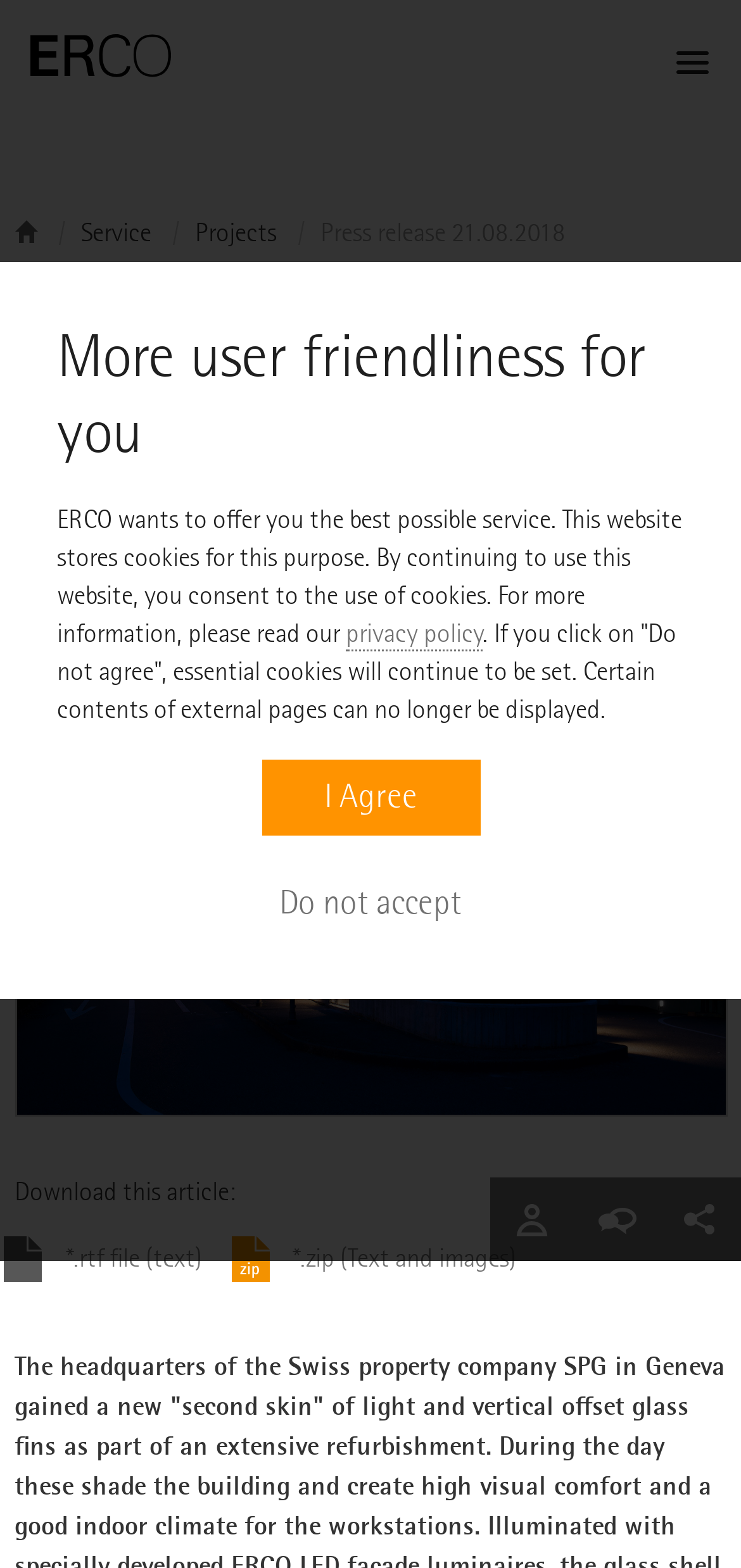What is the name of the headquarters mentioned in the article?
Please answer using one word or phrase, based on the screenshot.

SPG Headquarters Geneva